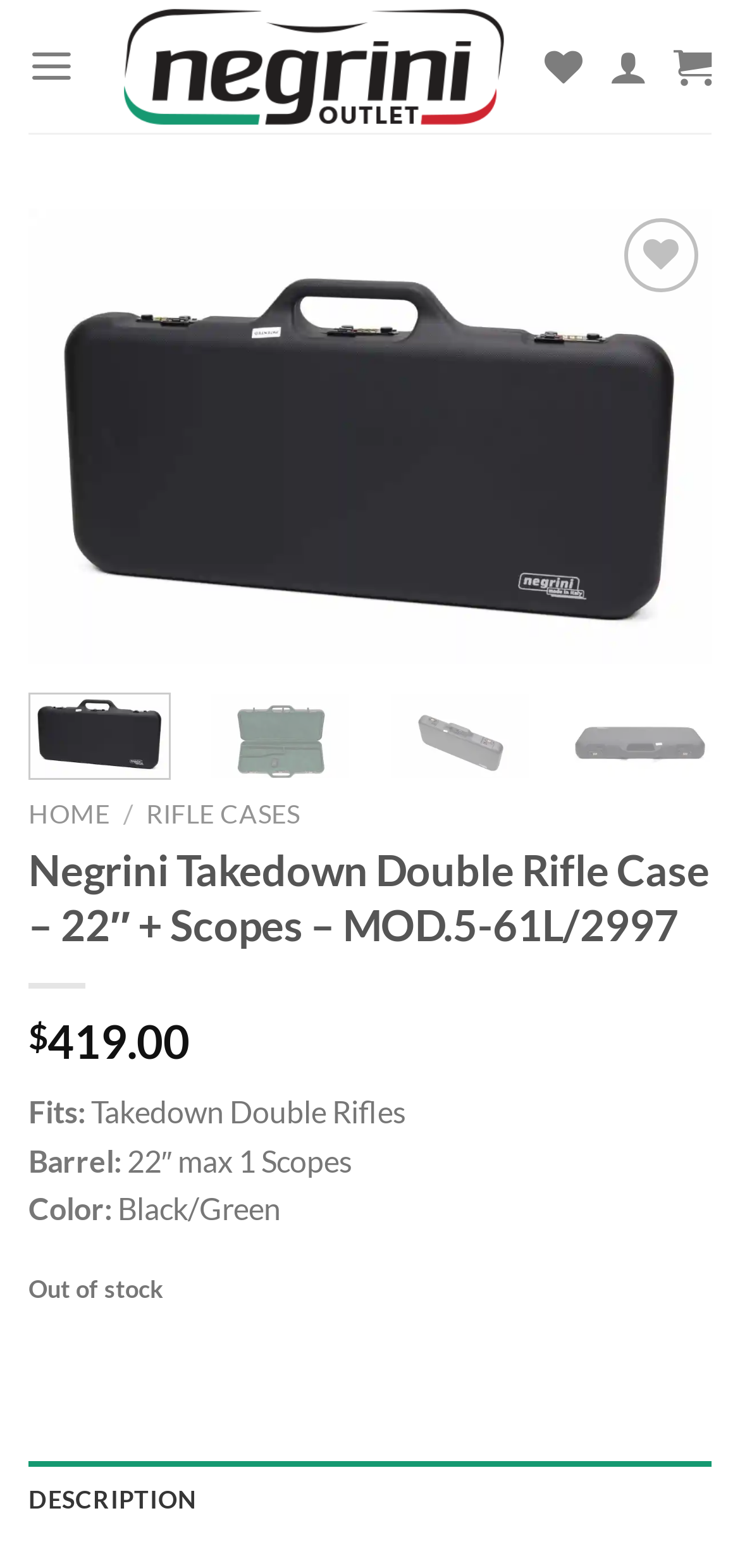Show the bounding box coordinates for the HTML element as described: "maclennan.sarah@gmail.com".

None